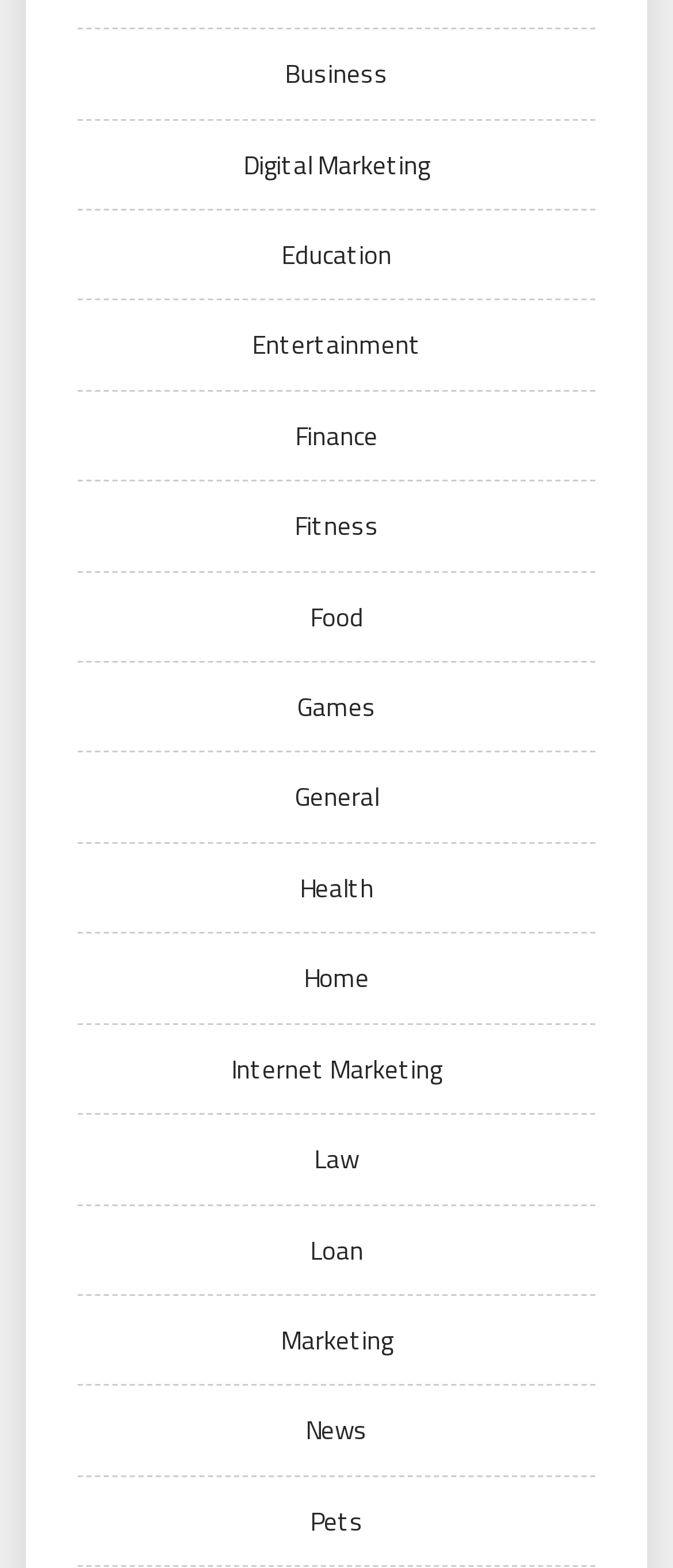Determine the bounding box coordinates of the region I should click to achieve the following instruction: "Browse Entertainment". Ensure the bounding box coordinates are four float numbers between 0 and 1, i.e., [left, top, right, bottom].

[0.374, 0.207, 0.626, 0.233]